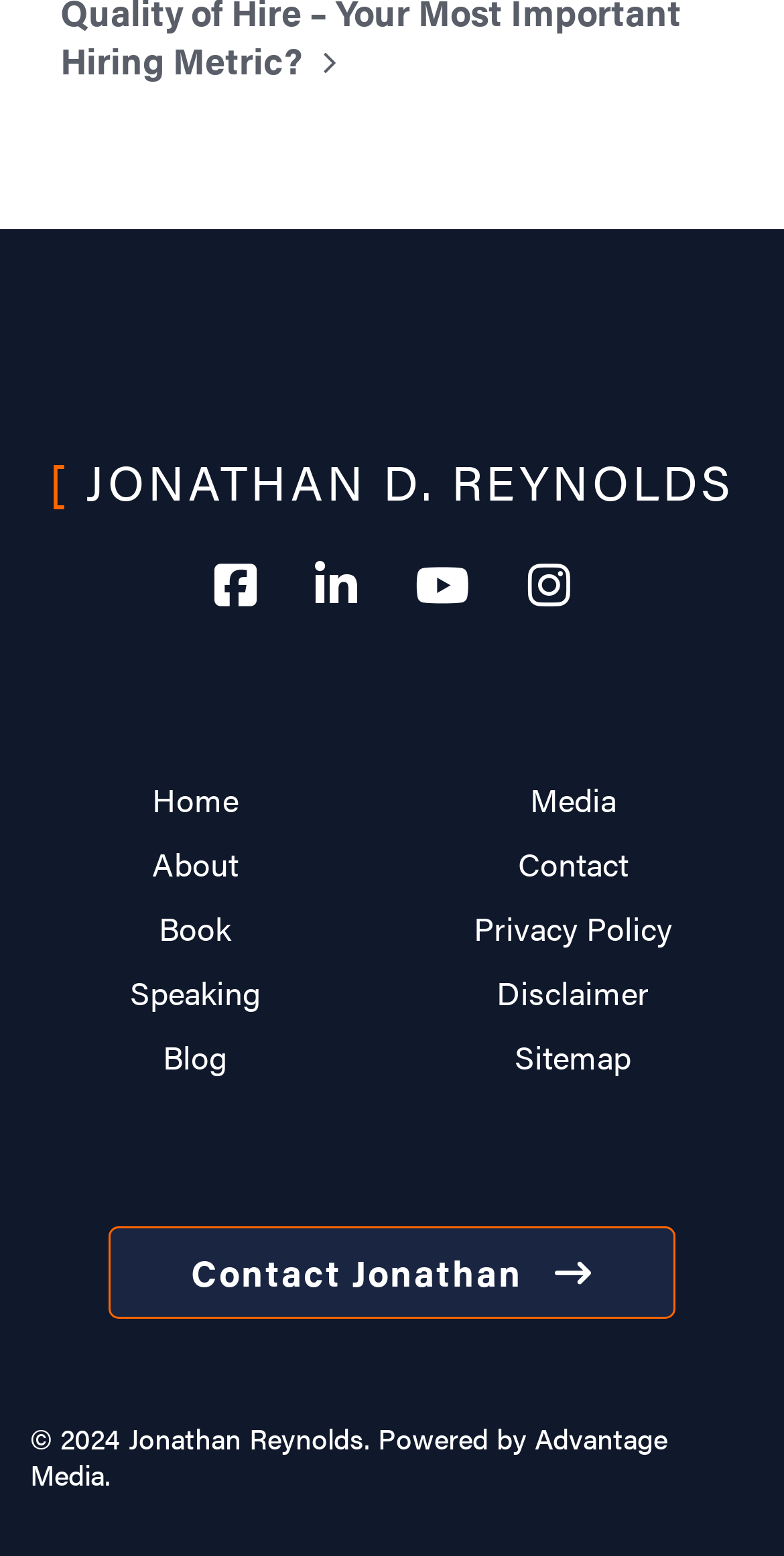What is the last link in the navigation menu?
Look at the screenshot and give a one-word or phrase answer.

Sitemap